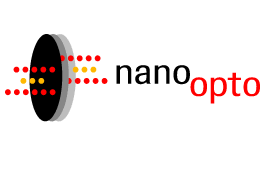What type of devices does NanoOpto develop components for?
Provide a detailed answer to the question, using the image to inform your response.

NanoOpto specializes in developing components for fiber amplifiers, optical switches, and other devices that leverage the unique properties of subwavelength optical elements, exemplifying the integration of advanced technology in modern optical applications.